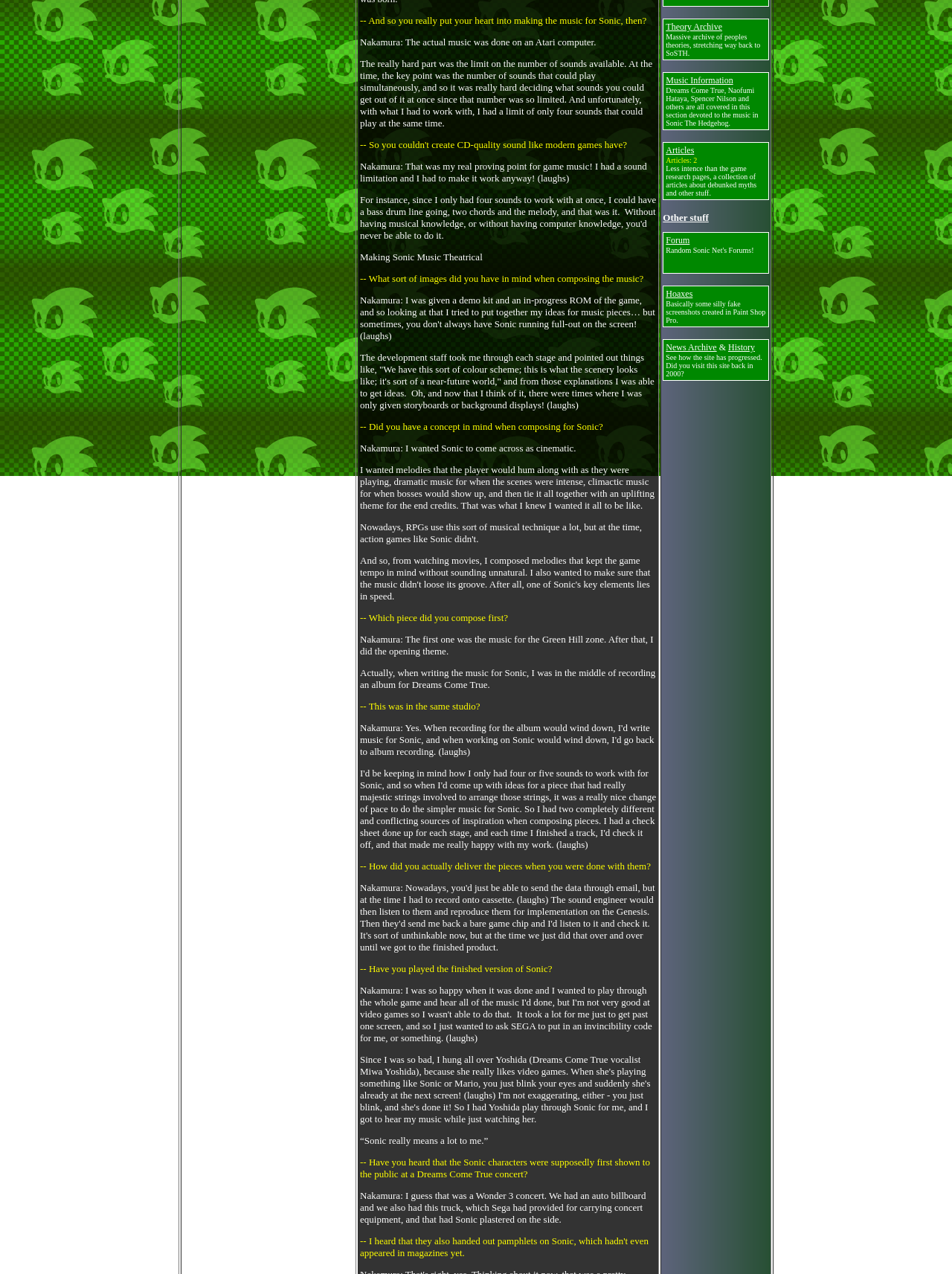Provide the bounding box coordinates, formatted as (top-left x, top-left y, bottom-right x, bottom-right y), with all values being floating point numbers between 0 and 1. Identify the bounding box of the UI element that matches the description: Music Information

[0.699, 0.059, 0.77, 0.067]